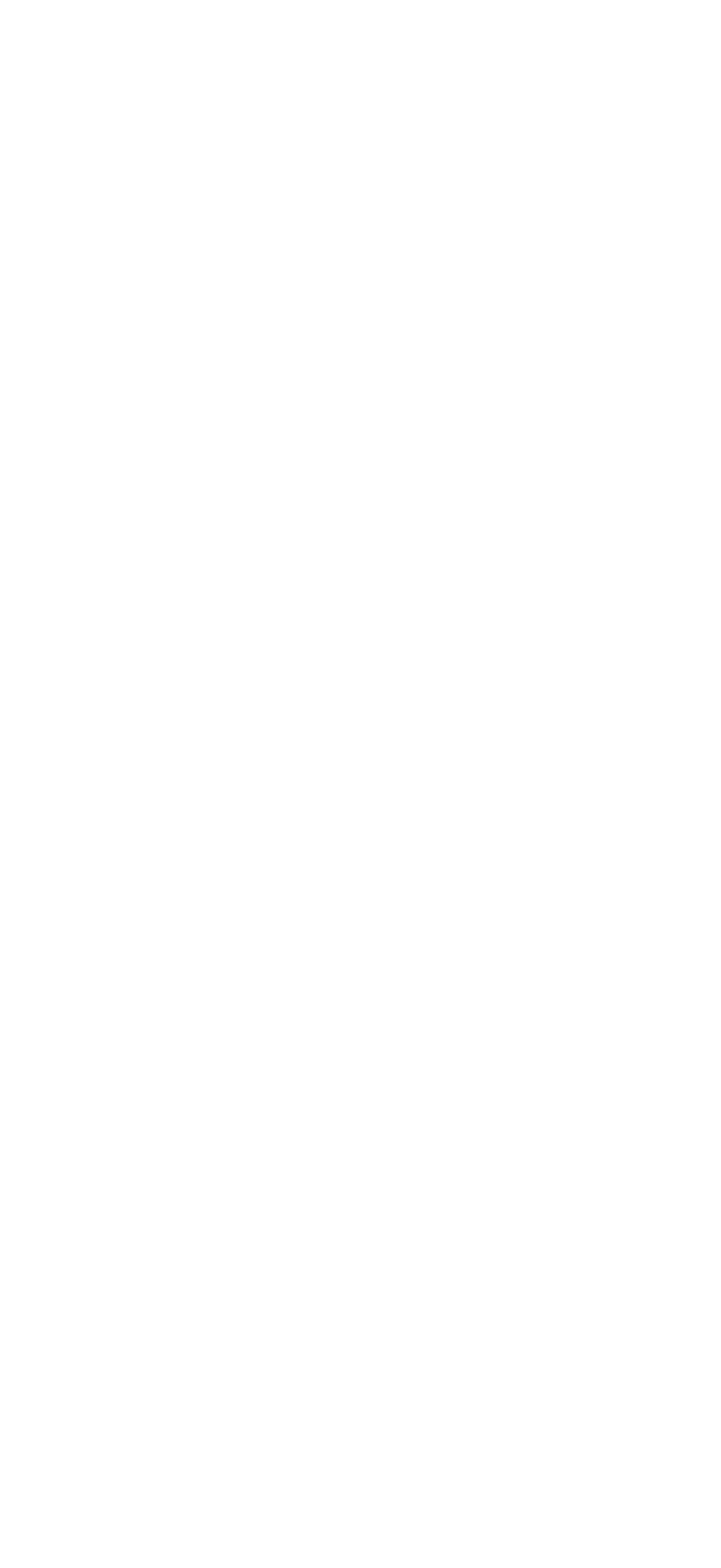What is the address of the organization? Using the information from the screenshot, answer with a single word or phrase.

1 Goldhill Plaza #01-11 Singapore